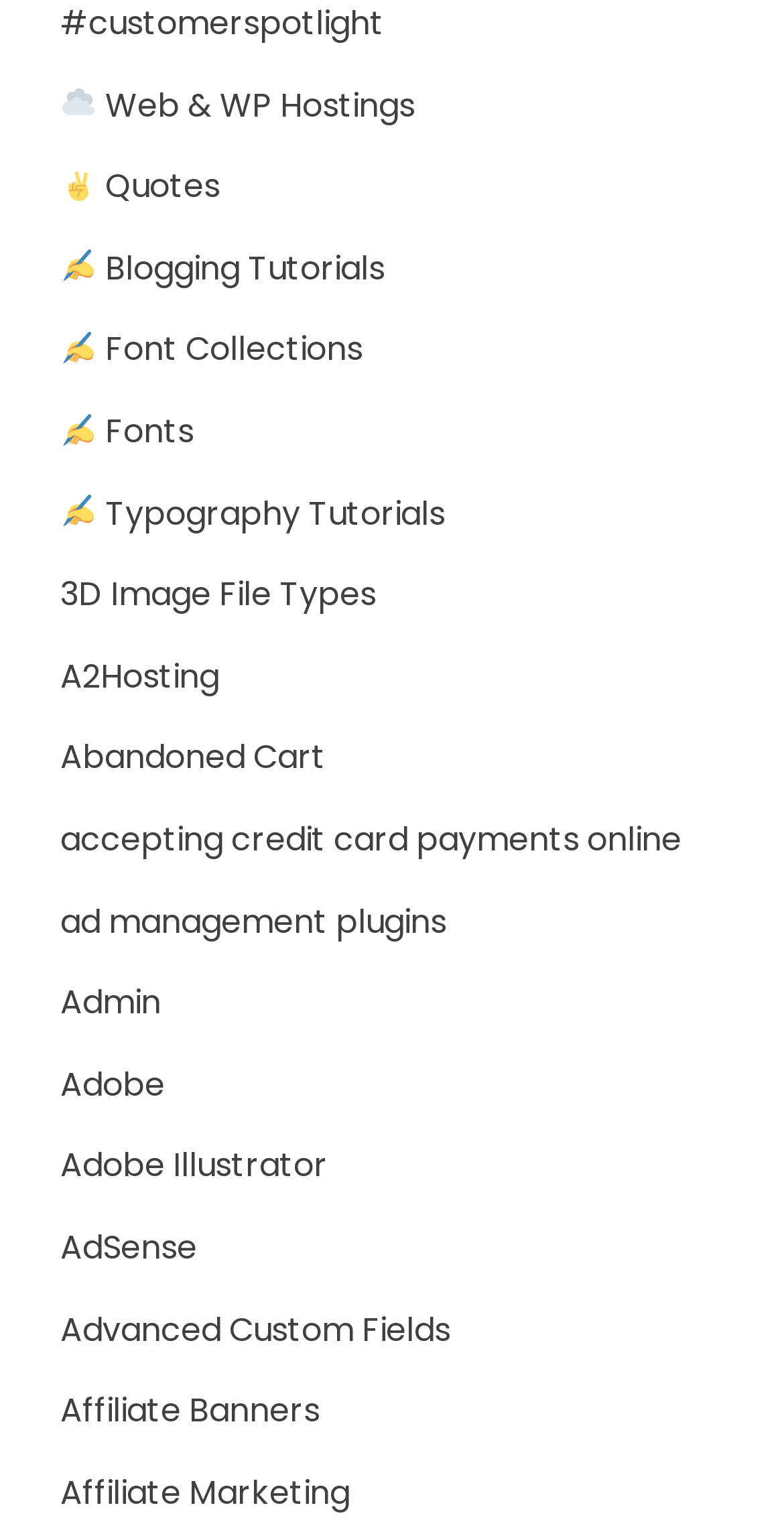Locate the bounding box coordinates of the element to click to perform the following action: 'Learn about Adobe Illustrator'. The coordinates should be given as four float values between 0 and 1, in the form of [left, top, right, bottom].

[0.077, 0.742, 0.418, 0.772]